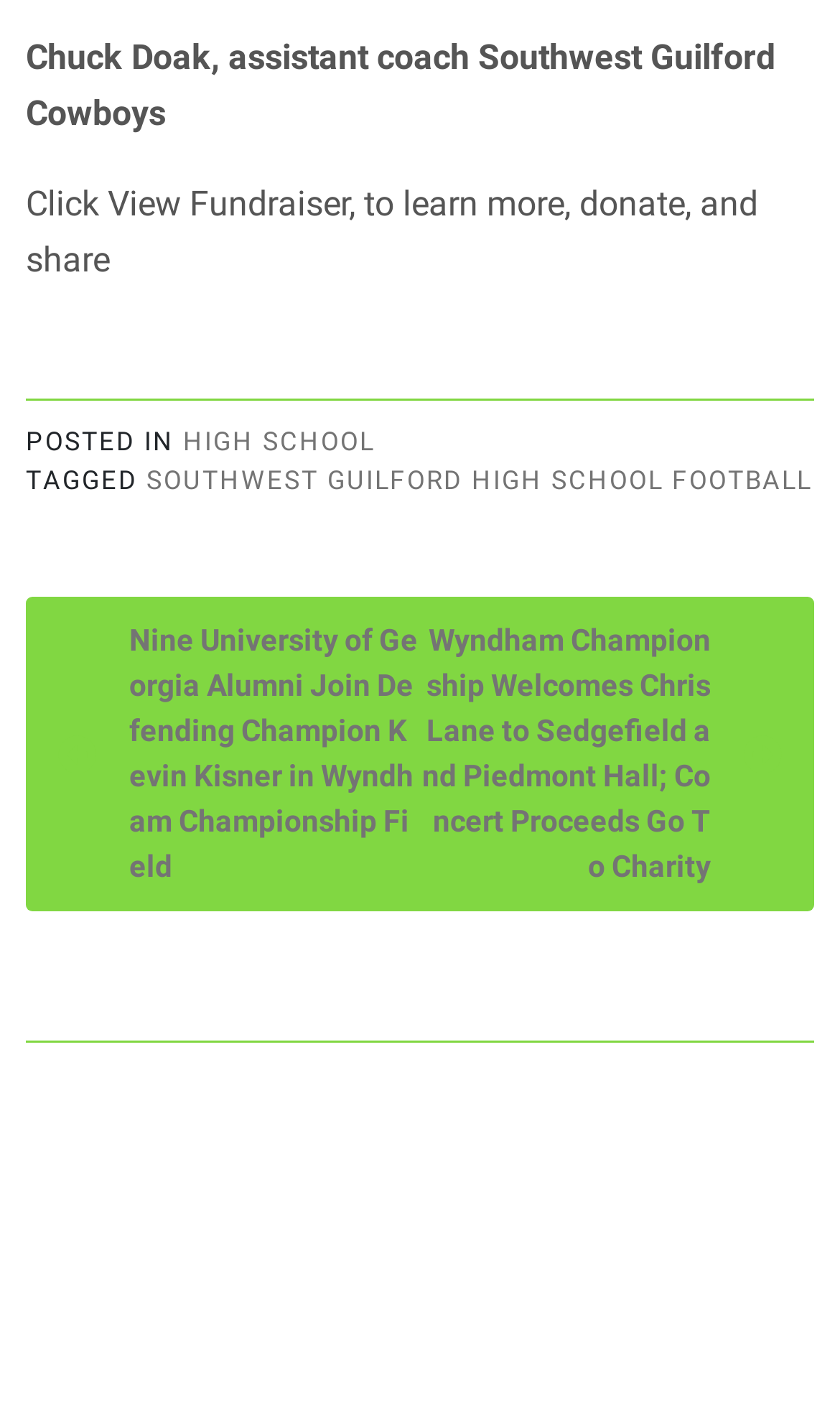What is the name of the high school football team mentioned?
Using the image as a reference, answer the question in detail.

The answer can be found in the link element with the text 'SOUTHWEST GUILFORD HIGH SCHOOL FOOTBALL' in the footer section of the webpage, which mentions the name of the high school football team.